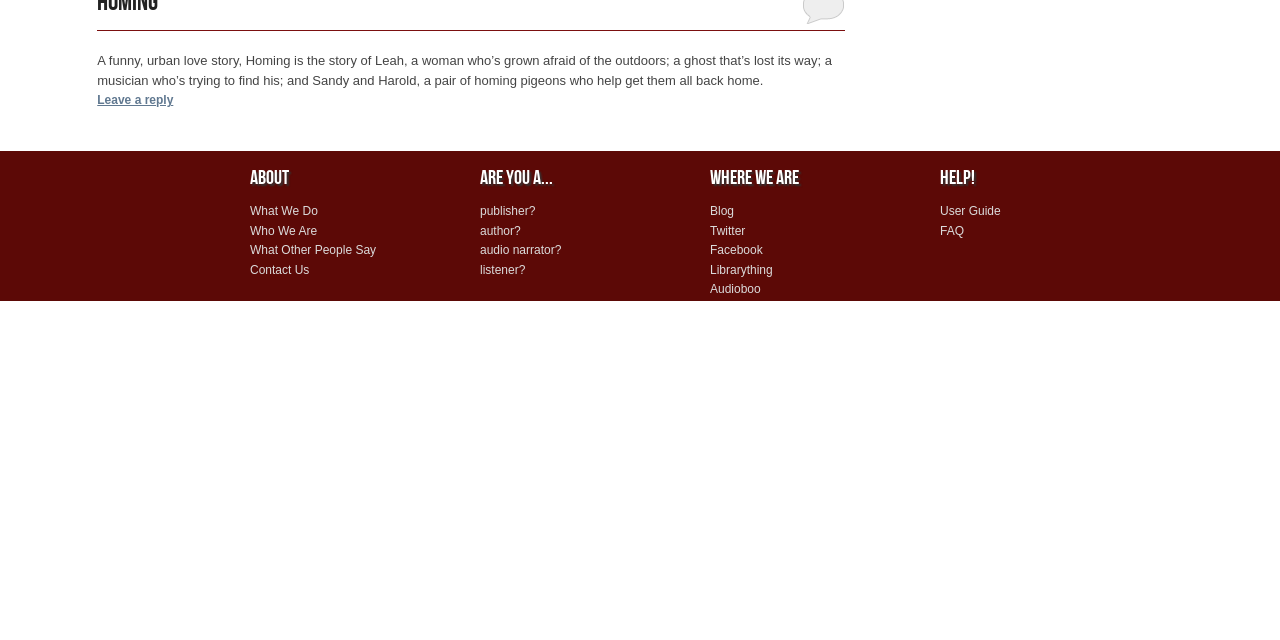Given the description Home, predict the bounding box coordinates of the UI element. Ensure the coordinates are in the format (top-left x, top-left y, bottom-right x, bottom-right y) and all values are between 0 and 1.

None